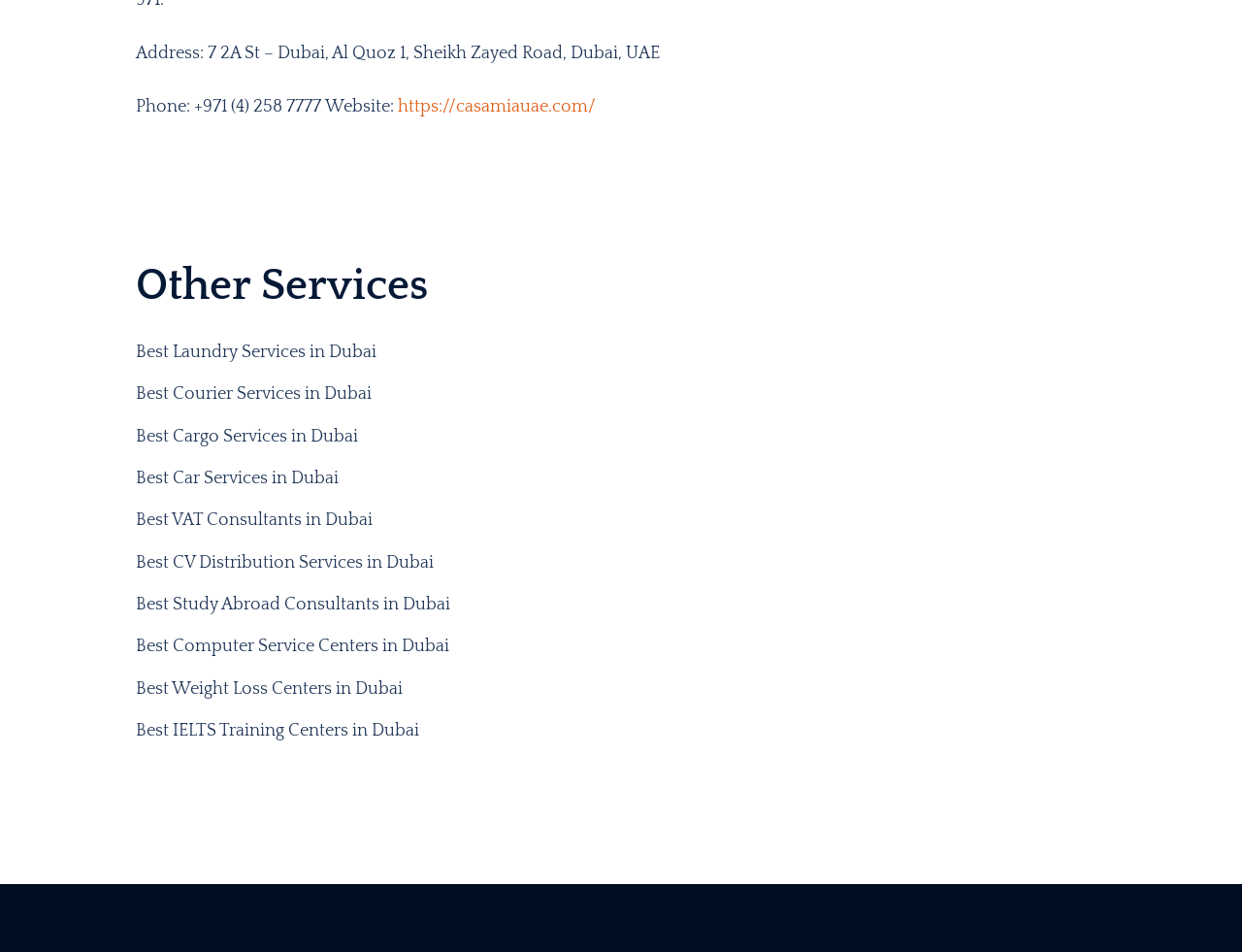Find the bounding box coordinates of the clickable region needed to perform the following instruction: "Check car services". The coordinates should be provided as four float numbers between 0 and 1, i.e., [left, top, right, bottom].

[0.109, 0.488, 0.891, 0.517]